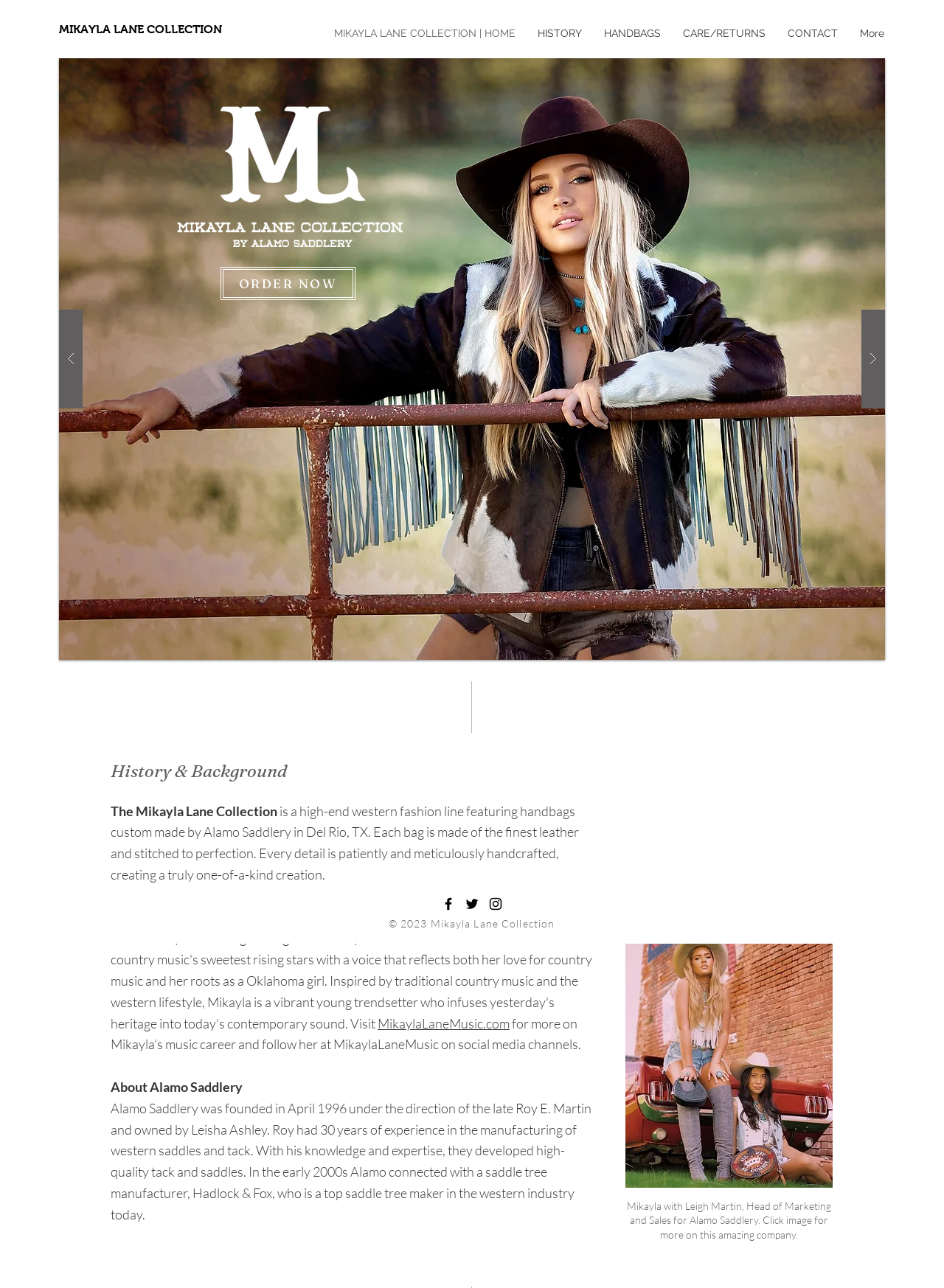Using the description: "MIKAYLA LANE COLLECTION", identify the bounding box of the corresponding UI element in the screenshot.

[0.062, 0.011, 0.235, 0.034]